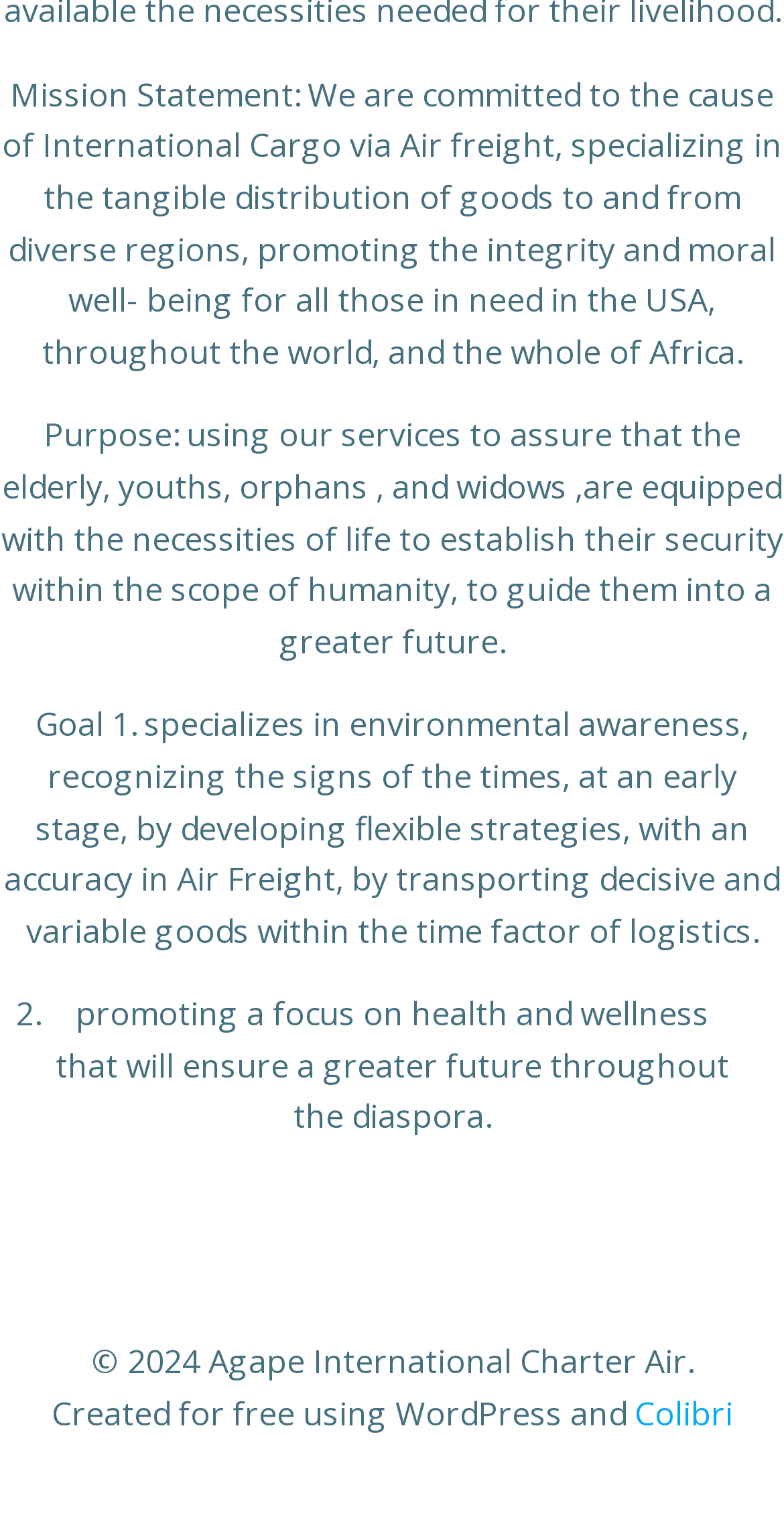What is the theme of the organization's goals?
Give a single word or phrase answer based on the content of the image.

Humanity and wellness